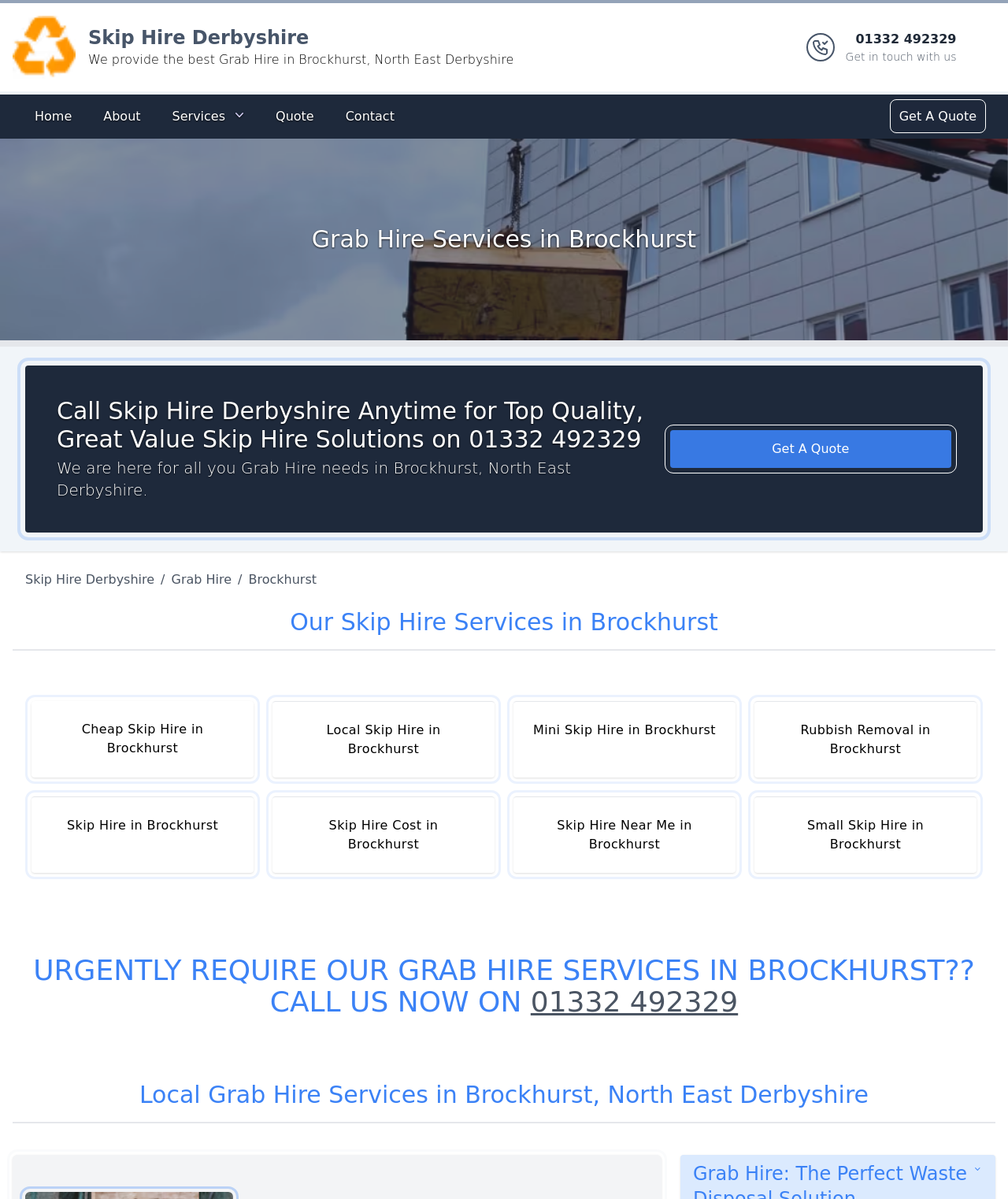Using the information in the image, give a comprehensive answer to the question: 
What is the name of the company providing grab hire services?

I found the company name by looking at the top-left corner of the webpage, where it says 'Skip Hire Derbyshire Logo' and provides a link to the company's website.